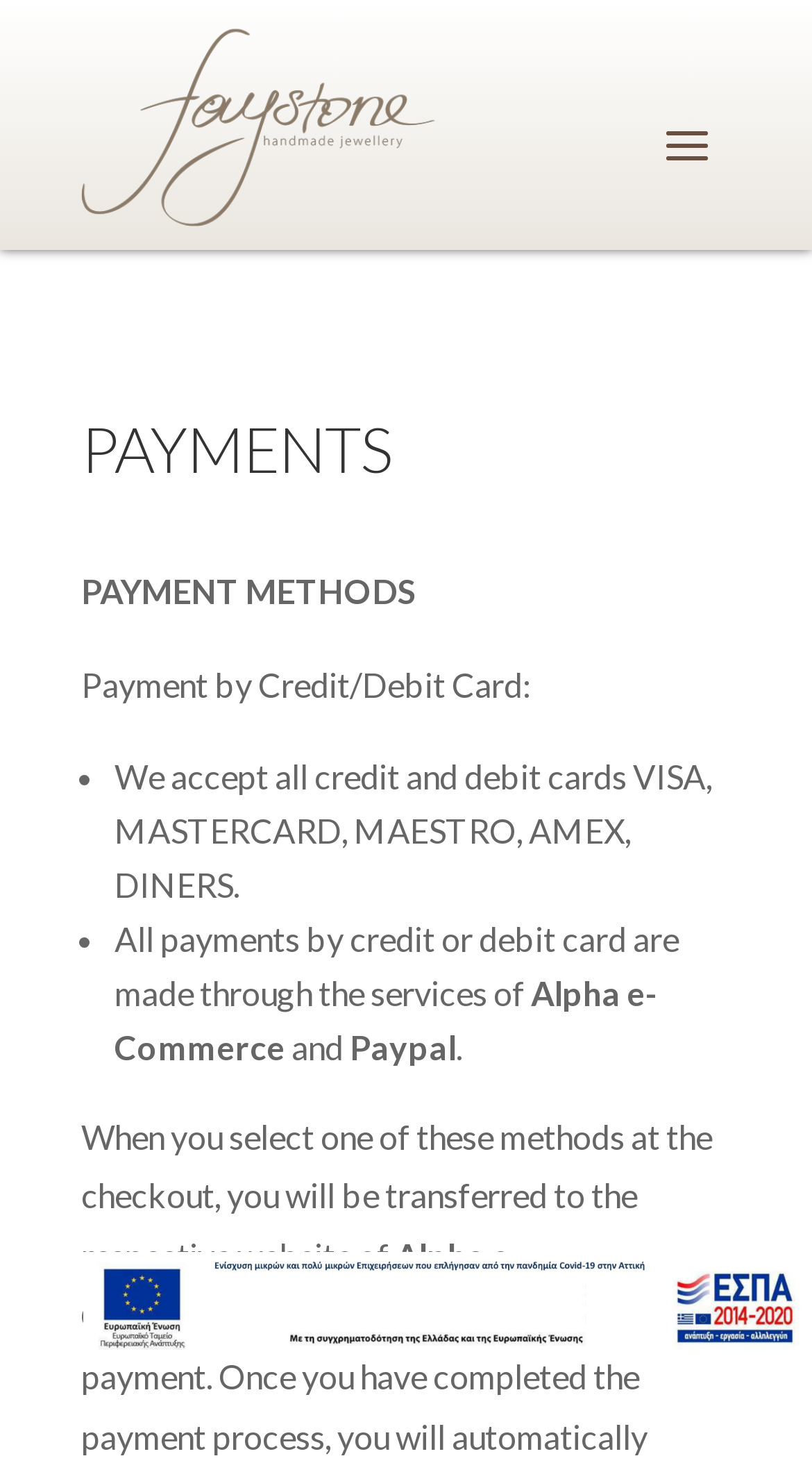How many payment methods are listed?
Based on the image, give a one-word or short phrase answer.

2